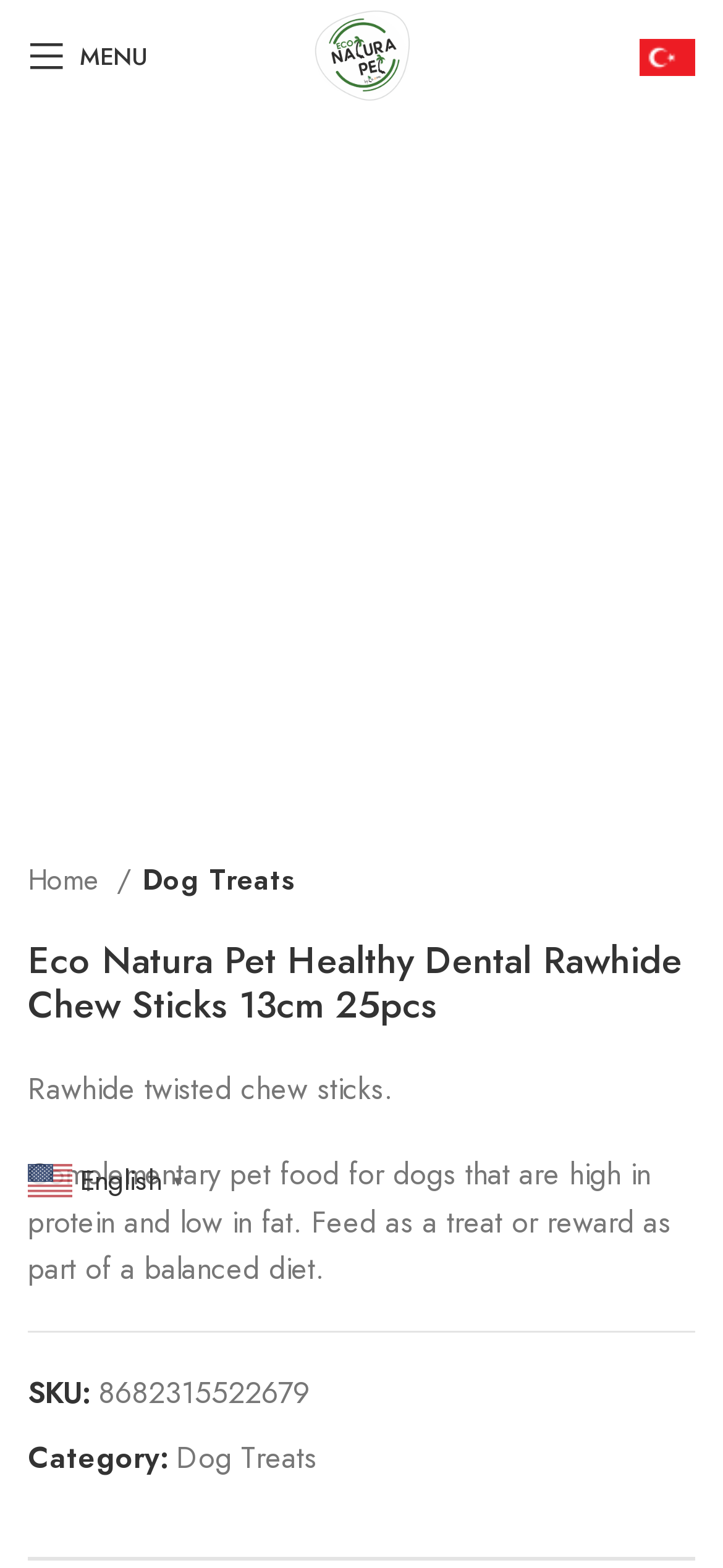Provide an in-depth description of the elements and layout of the webpage.

The webpage is about a product called "Eco Natura Pet Healthy Dental Rawhide Chew Sticks 13cm 25pcs" from the brand "econaturapet". At the top left corner, there is a link to open a mobile menu, accompanied by a "MENU" text. Next to it, there are two more links, one with a "tr" icon and another without any text.

Below the top navigation, there is a large image that takes up most of the width of the page, showcasing the product. On top of the image, there is a link with a small icon.

On the left side of the page, there is a navigation menu labeled as "Breadcrumb", which shows the path "Home / Dog Treats". Below the navigation menu, there is a heading that displays the product name.

The product description is divided into three paragraphs. The first paragraph describes the product as "Rawhide twisted chew sticks." The second paragraph provides more details about the product, stating that it is "Complementary pet food for dogs that are high in protein and low in fat. Feed as a treat or reward as part of a balanced diet." The third paragraph displays the product's SKU number.

Further down, there is a section that displays the product's category, which is "Dog Treats", and provides a link to it. At the bottom left corner, there is a link to switch the language to English, accompanied by a small flag icon.